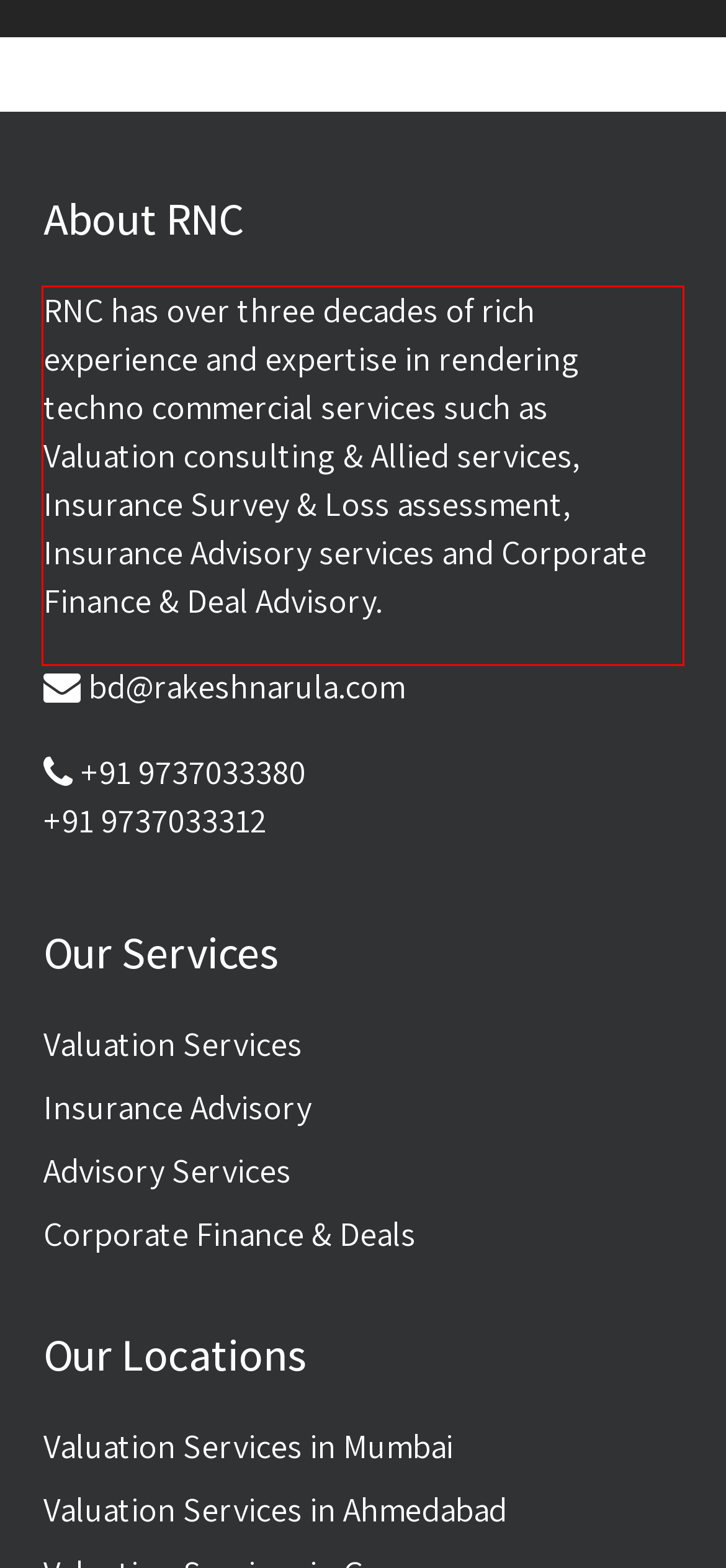Extract and provide the text found inside the red rectangle in the screenshot of the webpage.

RNC has over three decades of rich experience and expertise in rendering techno commercial services such as Valuation consulting & Allied services, Insurance Survey & Loss assessment, Insurance Advisory services and Corporate Finance & Deal Advisory.